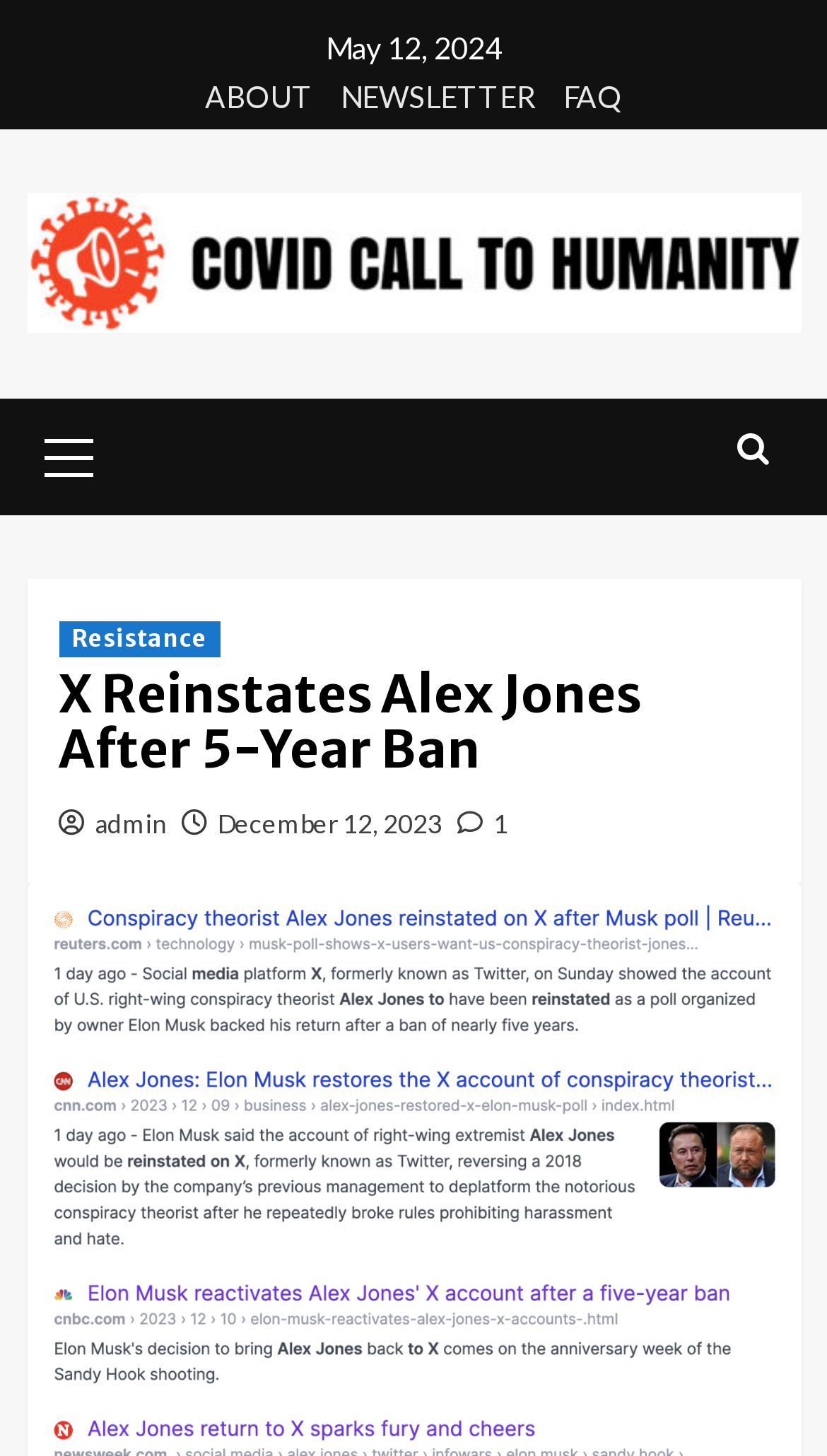How many links are in the primary menu?
Please provide a comprehensive answer based on the visual information in the image.

I found a primary menu section on the webpage, and within it, there is only one link labeled 'Primary Menu'.